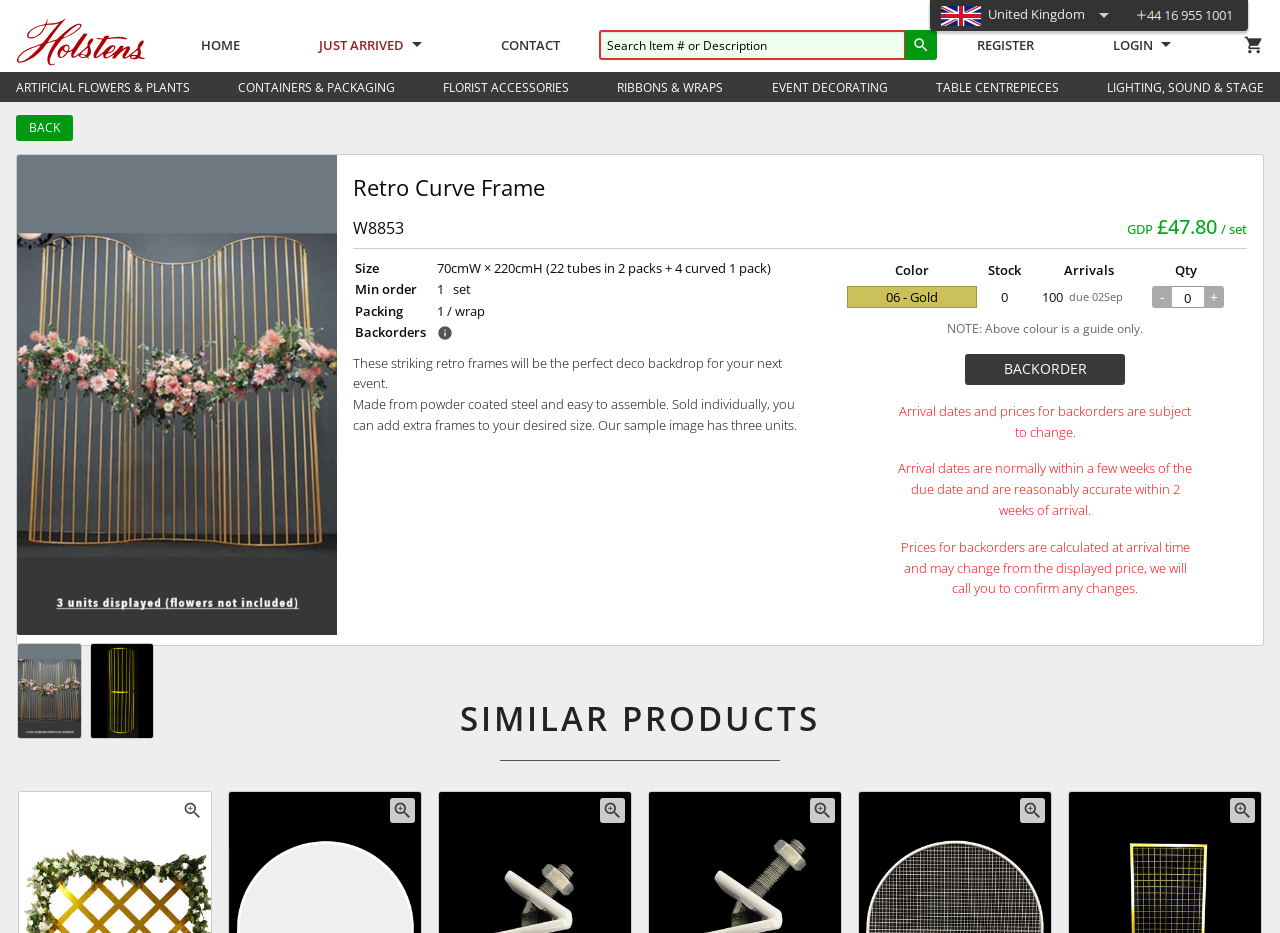Please indicate the bounding box coordinates of the element's region to be clicked to achieve the instruction: "Register an account". Provide the coordinates as four float numbers between 0 and 1, i.e., [left, top, right, bottom].

[0.732, 0.0, 0.838, 0.071]